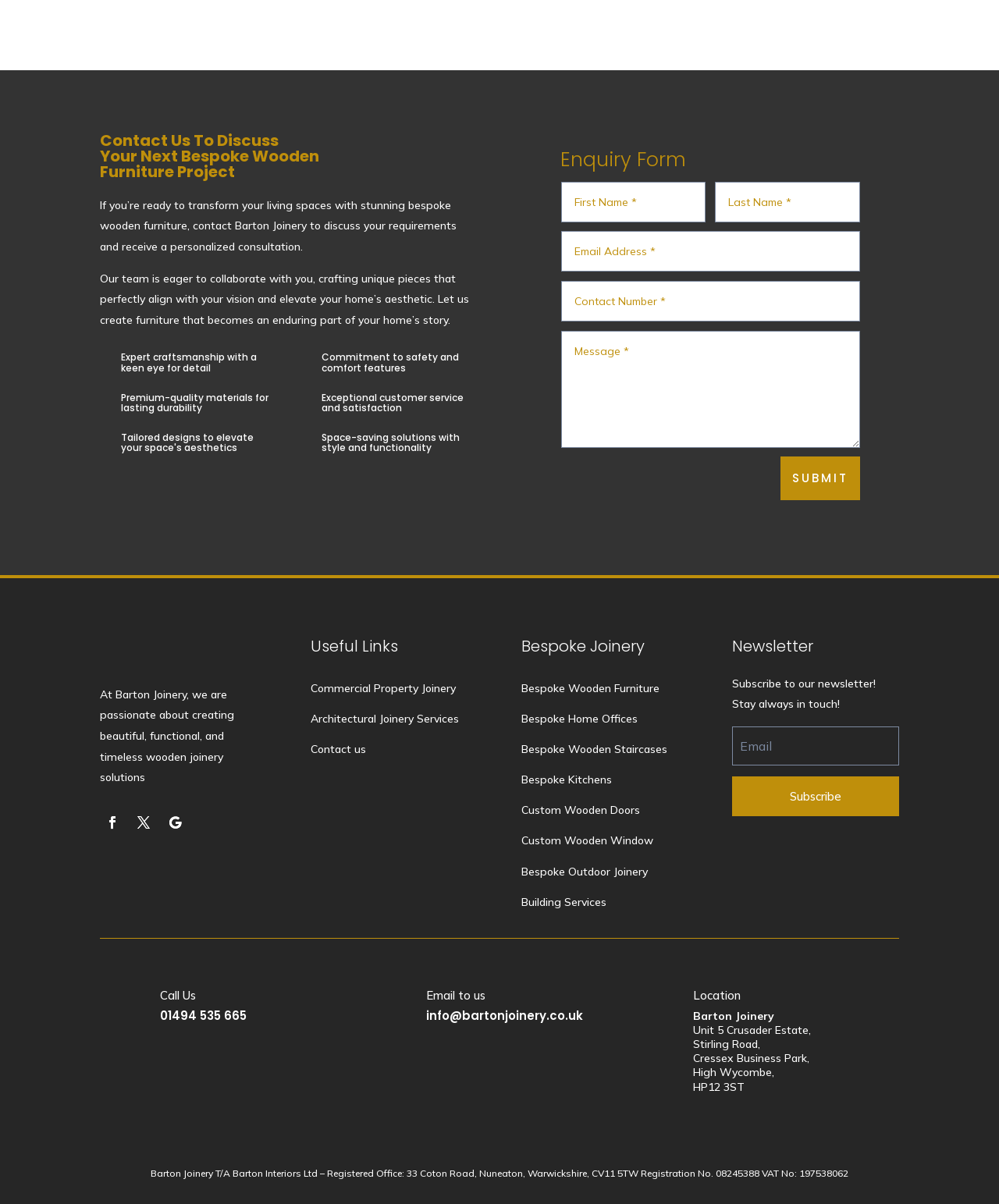Reply to the question with a single word or phrase:
What is the company's name?

Barton Joinery